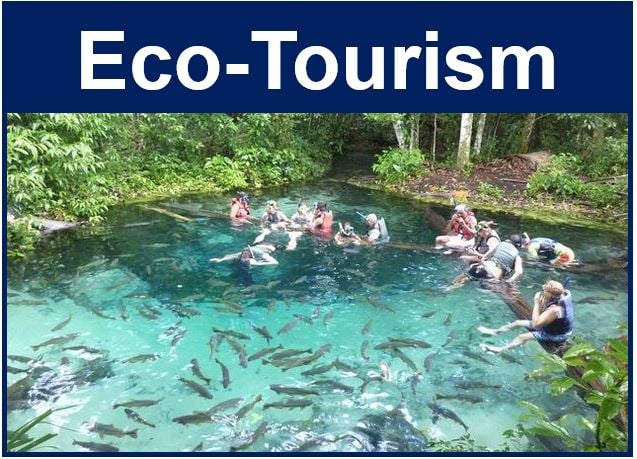What is the background of the image composed of?
Using the image as a reference, answer the question in detail.

The background of the image features dense foliage and trees, which adds to the serene and immersive experience that eco-tourism aims to promote, creating a natural and peaceful atmosphere.